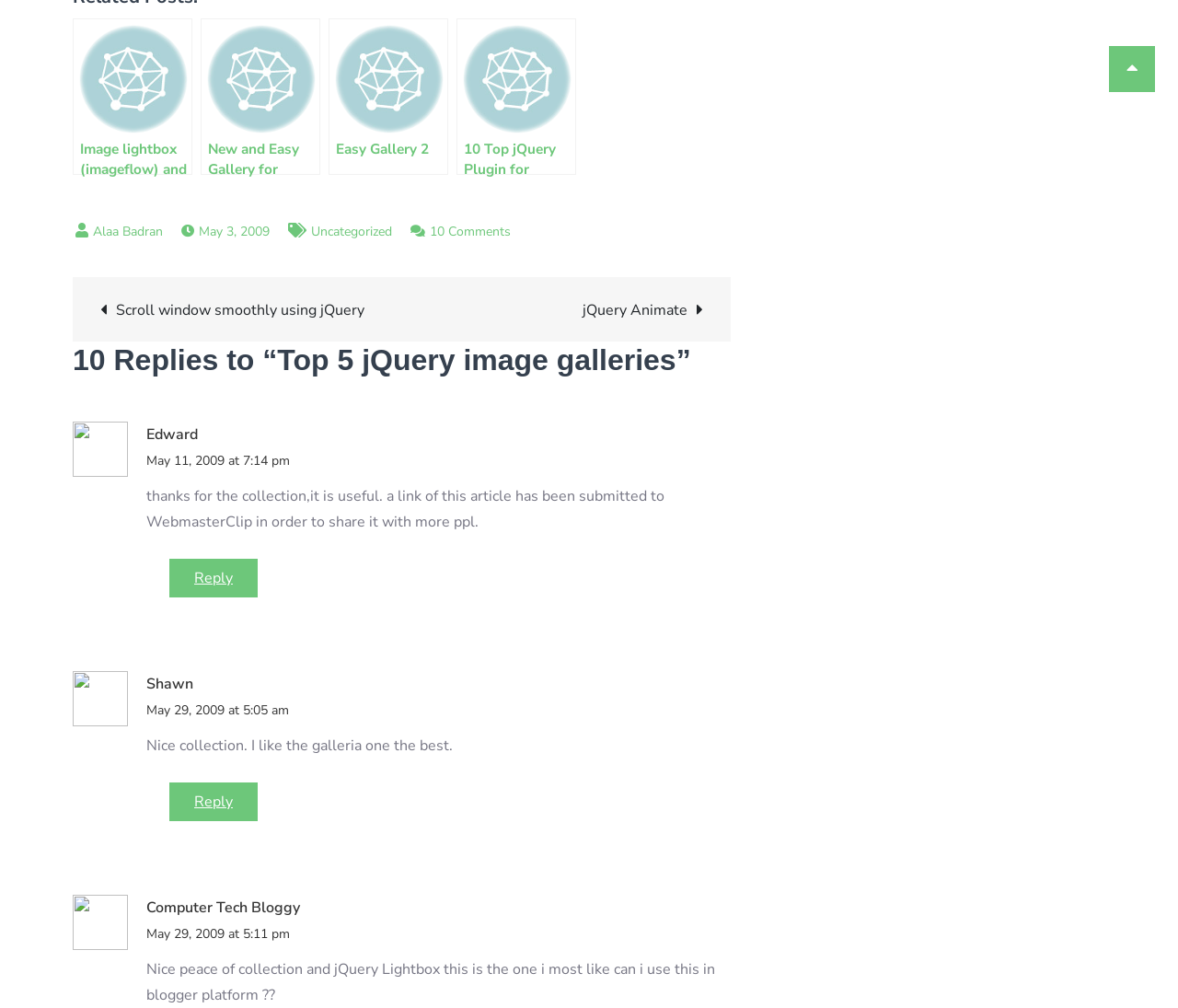Please give a succinct answer to the question in one word or phrase:
What is the date of the second comment?

May 29, 2009